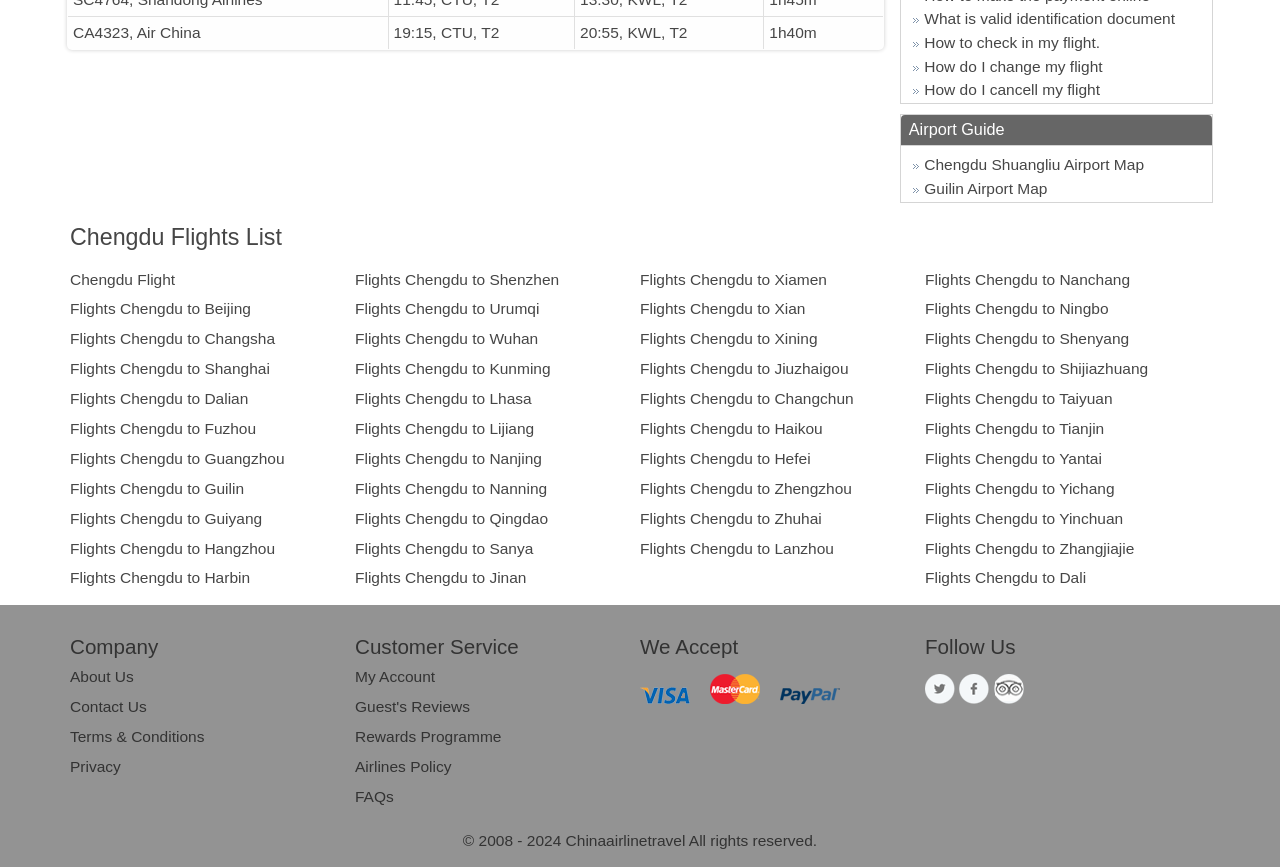What is the flight duration from CTU to KWL?
Refer to the image and respond with a one-word or short-phrase answer.

1h40m